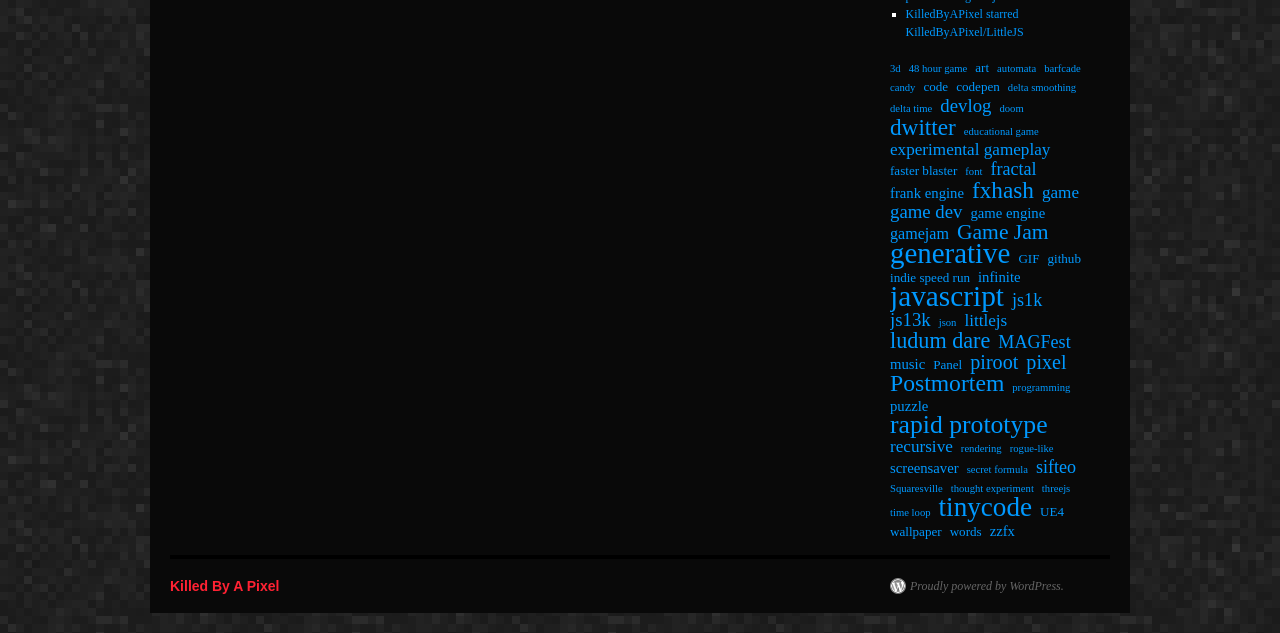How many links are on the webpage?
From the image, respond with a single word or phrase.

432